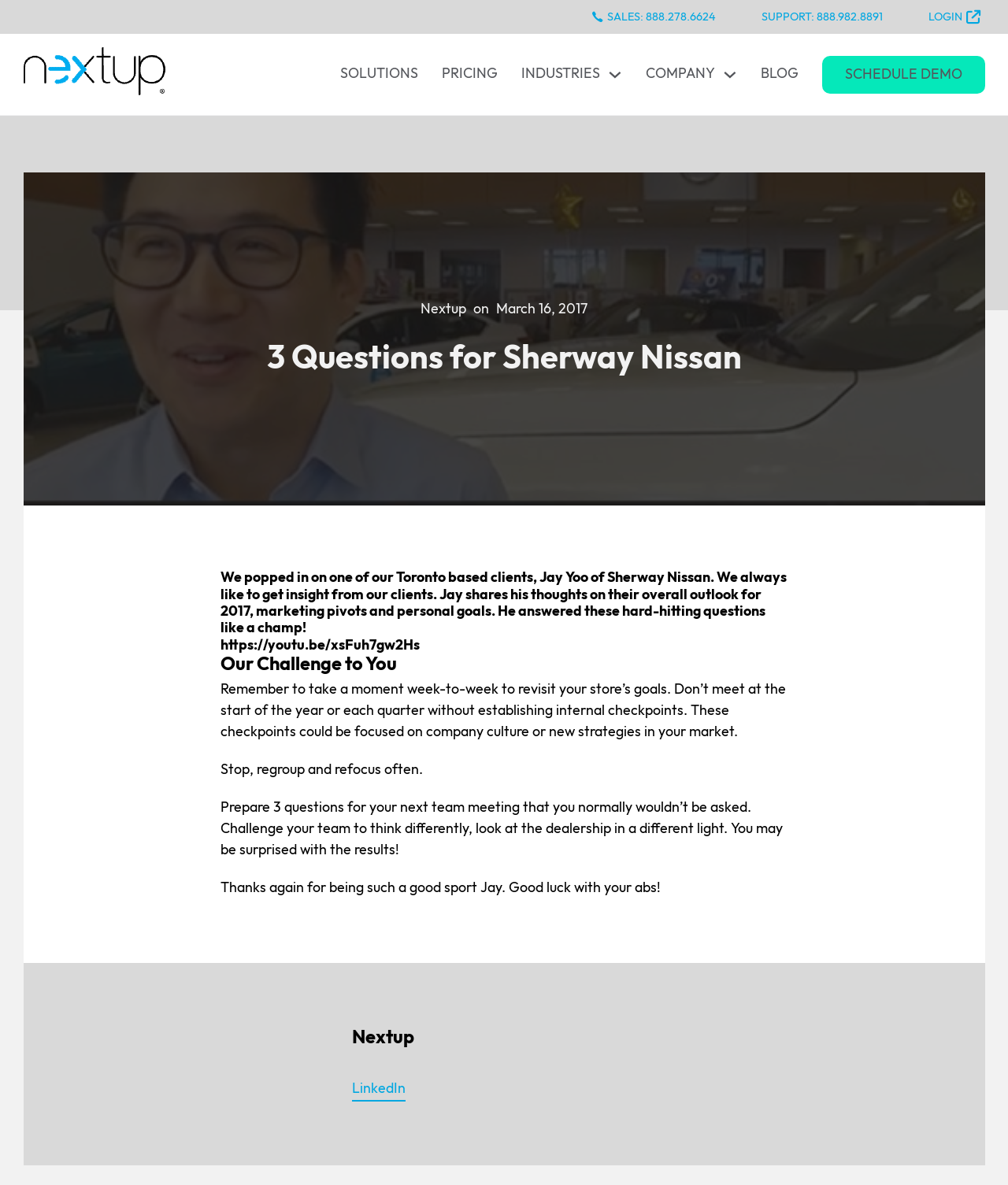Use one word or a short phrase to answer the question provided: 
What is the company mentioned in the article?

Nextup